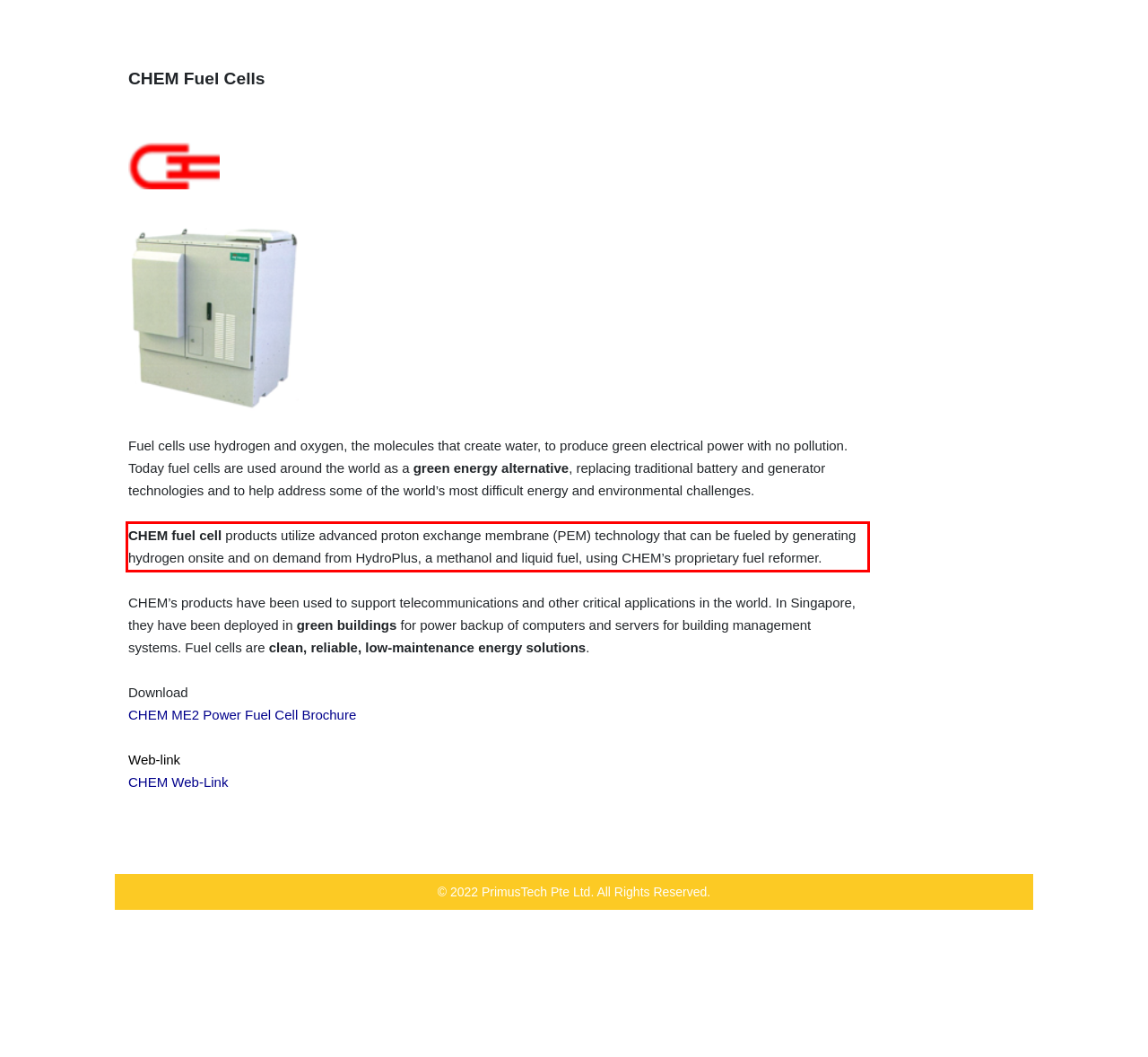Using the provided webpage screenshot, recognize the text content in the area marked by the red bounding box.

CHEM fuel cell products utilize advanced proton exchange membrane (PEM) technology that can be fueled by generating hydrogen onsite and on demand from HydroPlus, a methanol and liquid fuel, using CHEM’s proprietary fuel reformer.